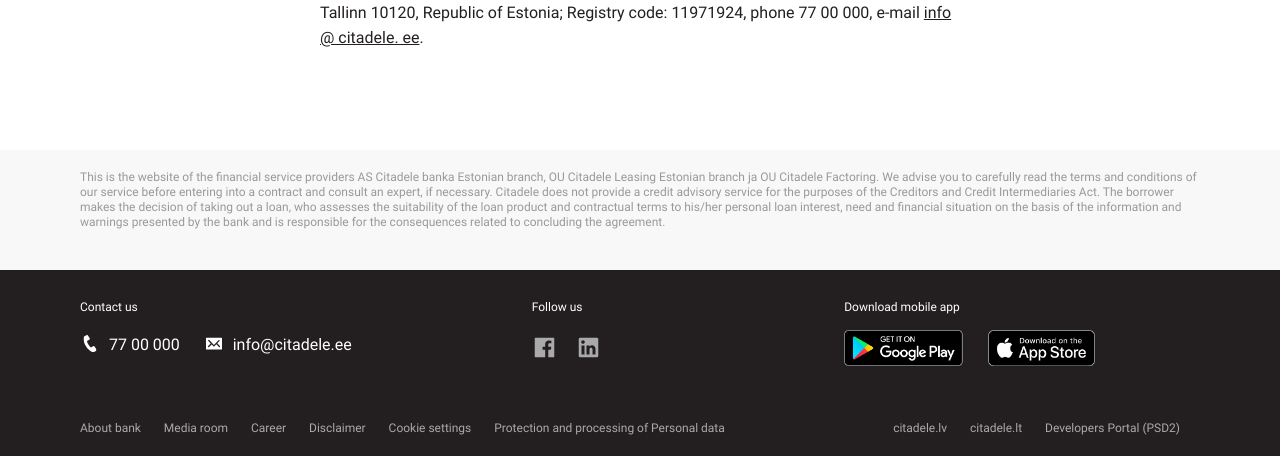Please specify the bounding box coordinates of the element that should be clicked to execute the given instruction: 'Contact us'. Ensure the coordinates are four float numbers between 0 and 1, expressed as [left, top, right, bottom].

[0.062, 0.658, 0.108, 0.689]